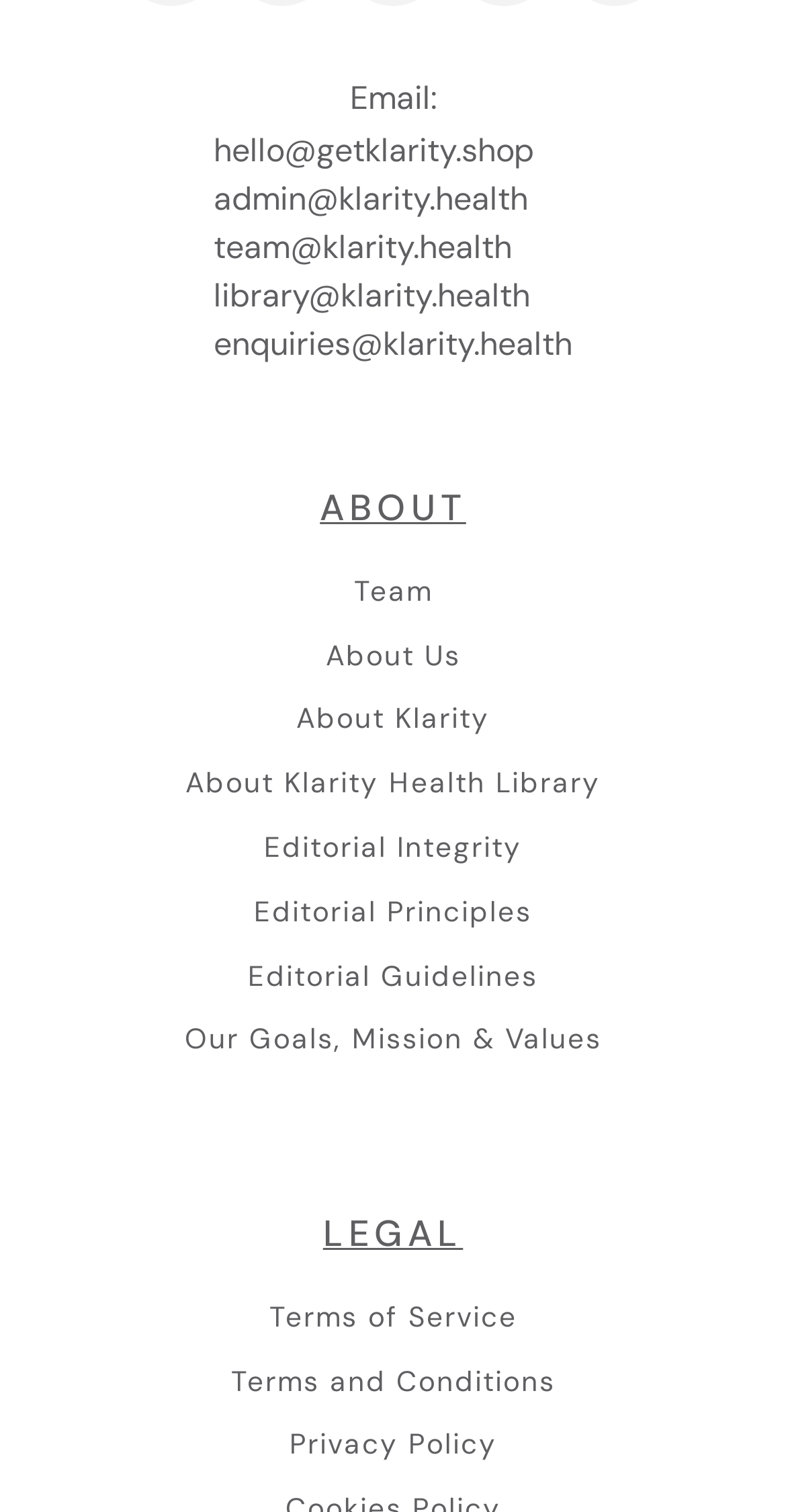Identify the bounding box for the UI element specified in this description: "Our Goals, Mission & Values". The coordinates must be four float numbers between 0 and 1, formatted as [left, top, right, bottom].

[0.235, 0.676, 0.765, 0.699]